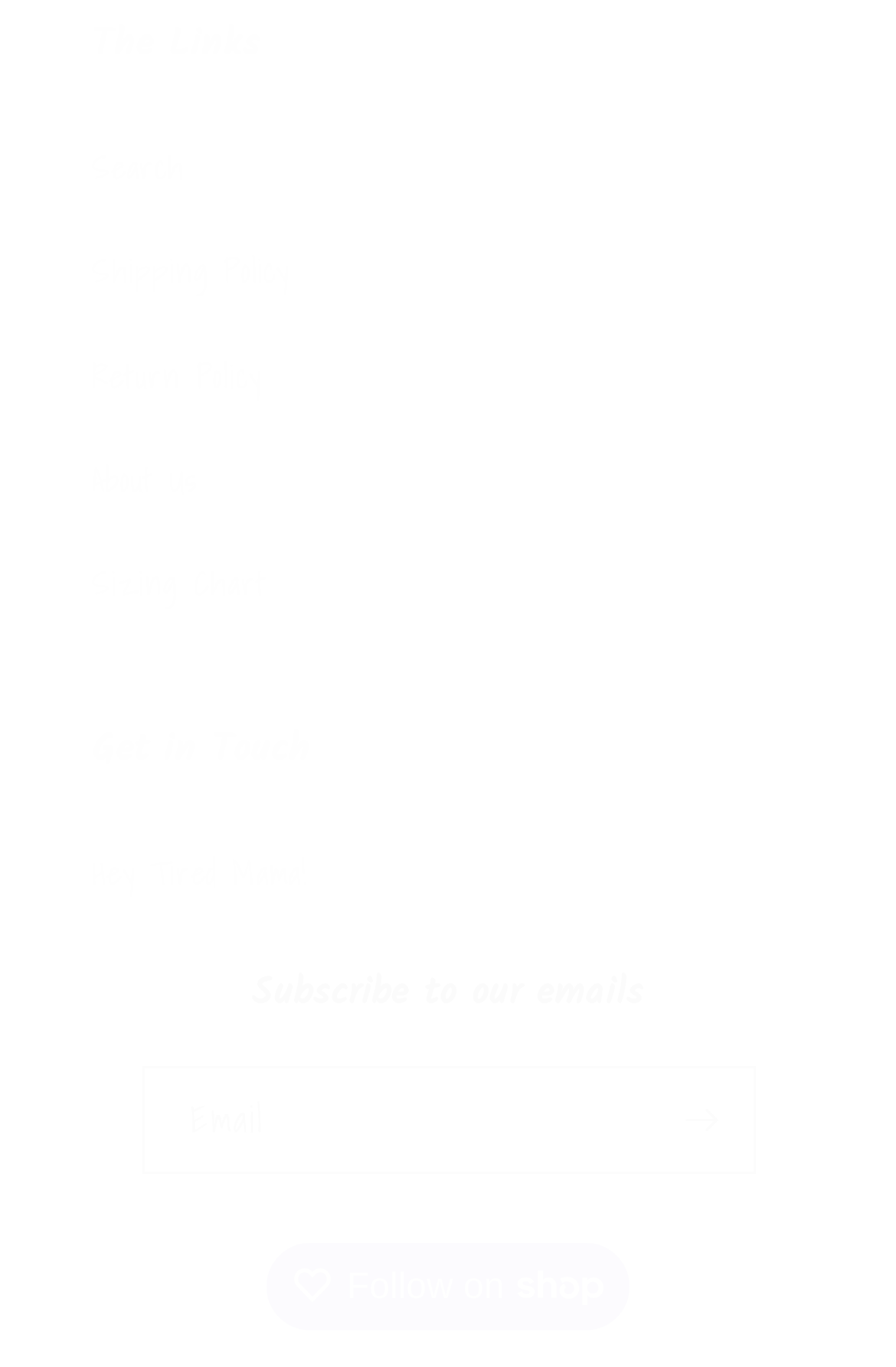Identify the bounding box coordinates of the clickable region to carry out the given instruction: "Subscribe to emails".

[0.727, 0.78, 0.84, 0.859]